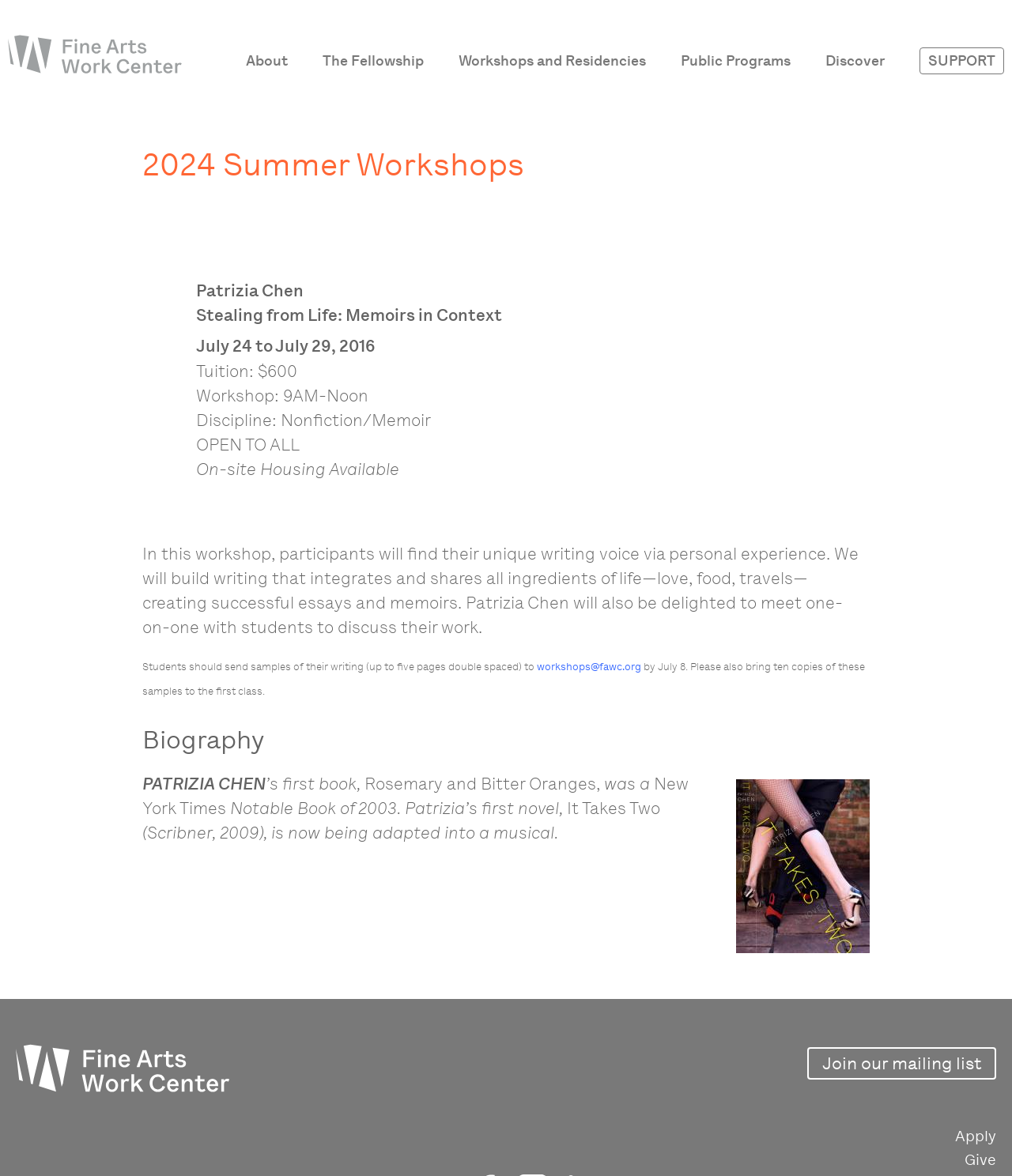Locate the bounding box coordinates of the area you need to click to fulfill this instruction: 'Visit the Children Act 1989 page'. The coordinates must be in the form of four float numbers ranging from 0 to 1: [left, top, right, bottom].

None